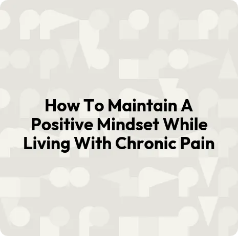Please answer the following question using a single word or phrase: 
What is the theme of the image?

Resilience and positivity